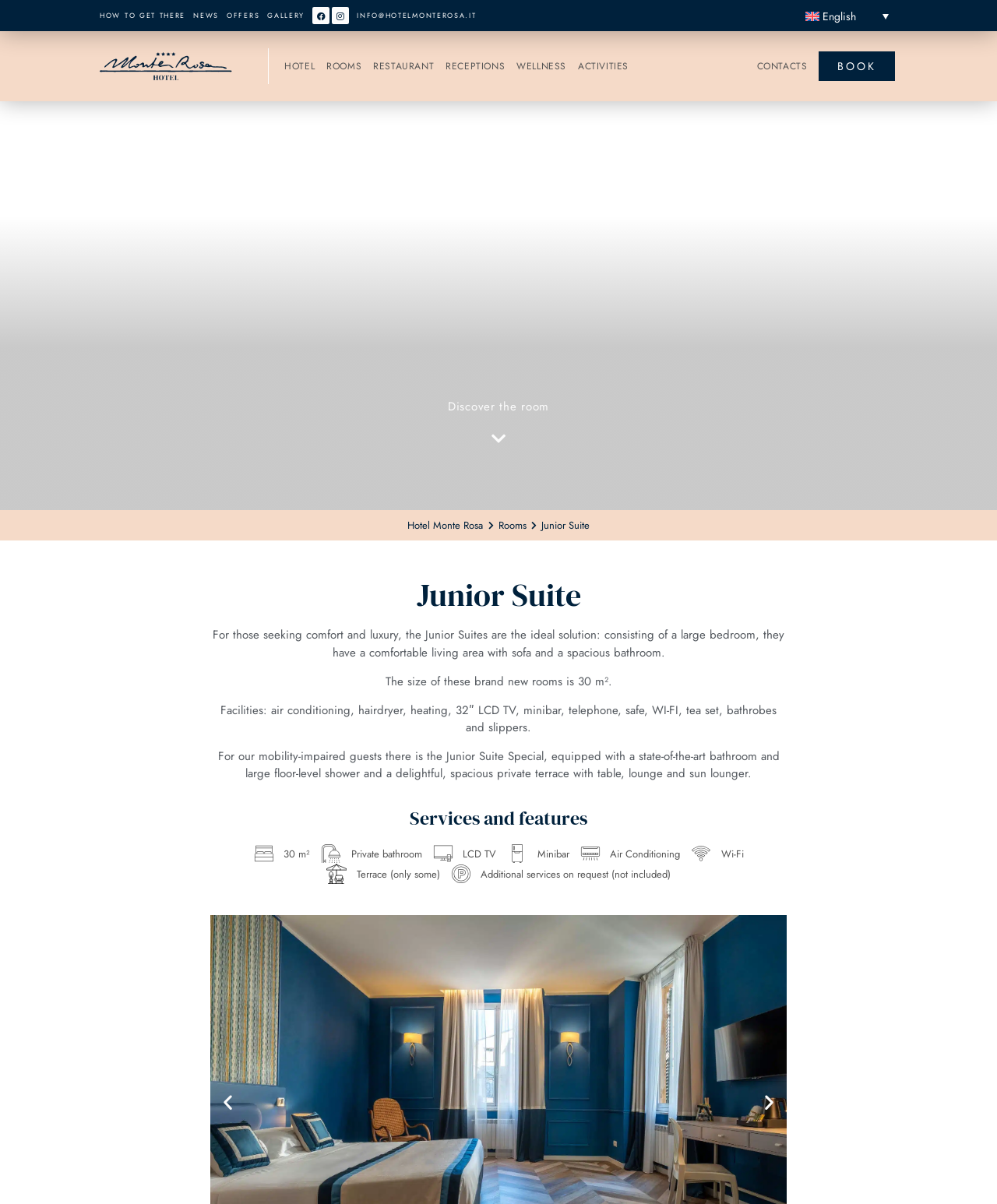Show the bounding box coordinates of the region that should be clicked to follow the instruction: "Book a room."

[0.821, 0.043, 0.897, 0.067]